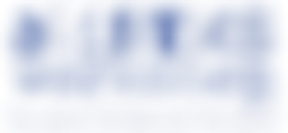Please examine the image and provide a detailed answer to the question: What is the organization's status?

The textual elements below the logo highlight the organization's name and its non-profit status, reinforcing its mission to advocate for abilities and opportunities for all, as indicated by the 501(c)(3) designation.